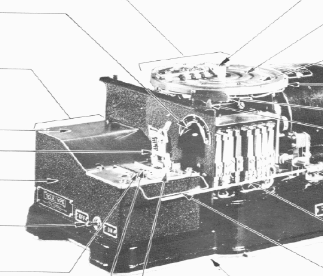What does the distributor exemplify?
Please provide a comprehensive and detailed answer to the question.

The distributor device depicted in the image exemplifies historical technological advancements, particularly in the realm of signal routing and information processing. It showcases the complexity and sophistication of mechanical systems designed for reliable data transmission and processing, highlighting the progress made in this field over time.